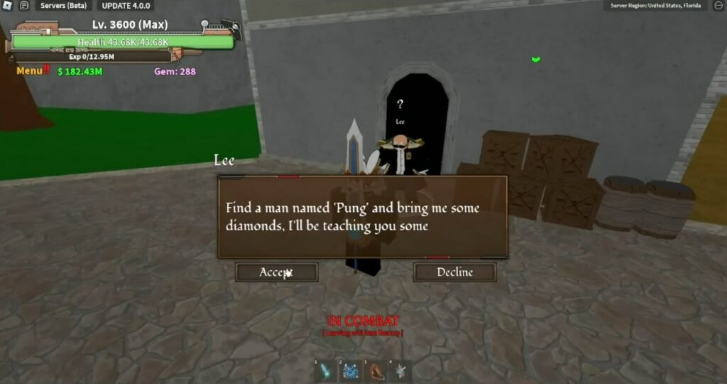What is the task that the player must undertake?
Answer briefly with a single word or phrase based on the image.

Find a man named 'Pung' and bring me some diamonds